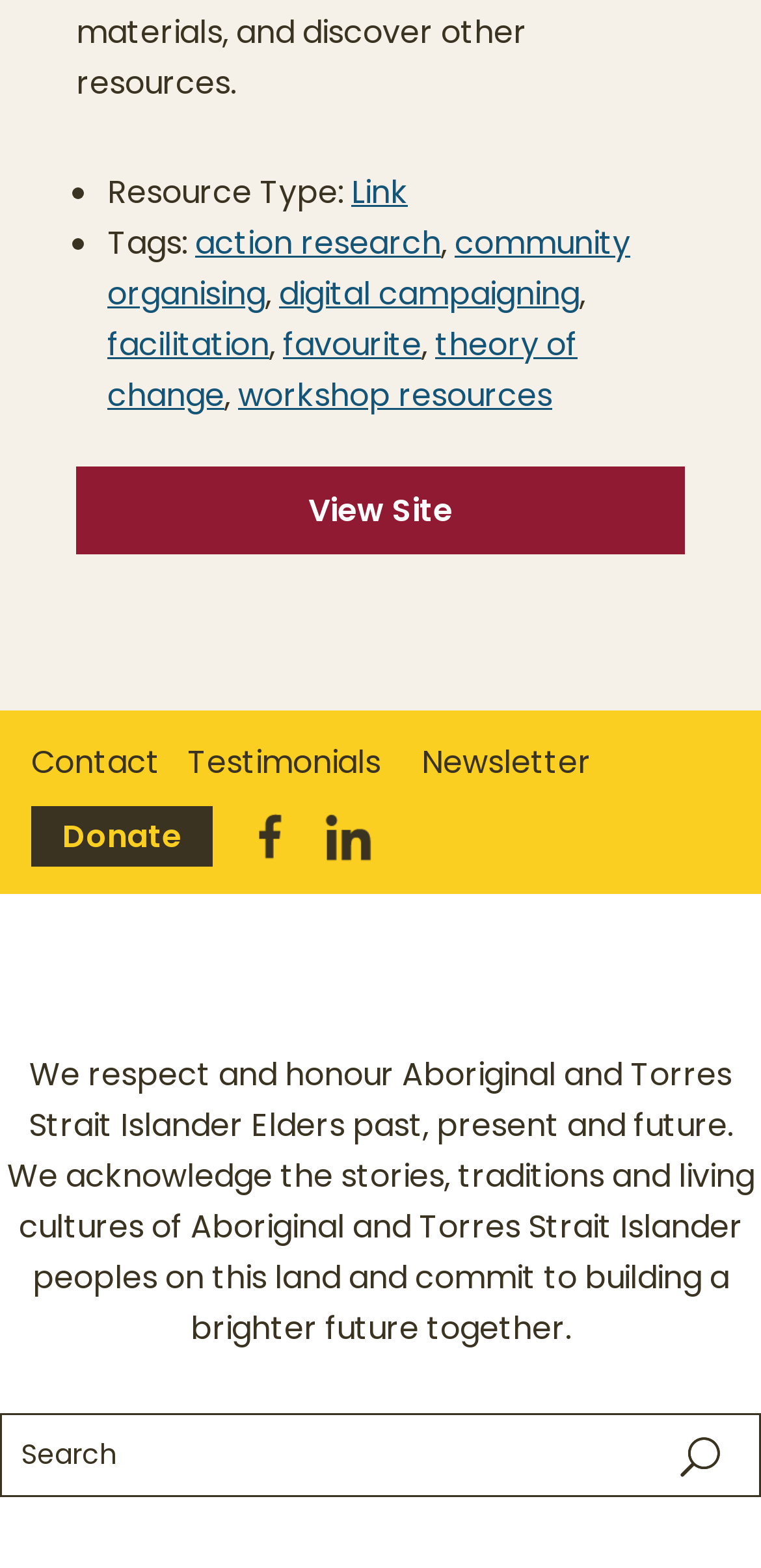What is the first resource type listed?
Use the screenshot to answer the question with a single word or phrase.

Link